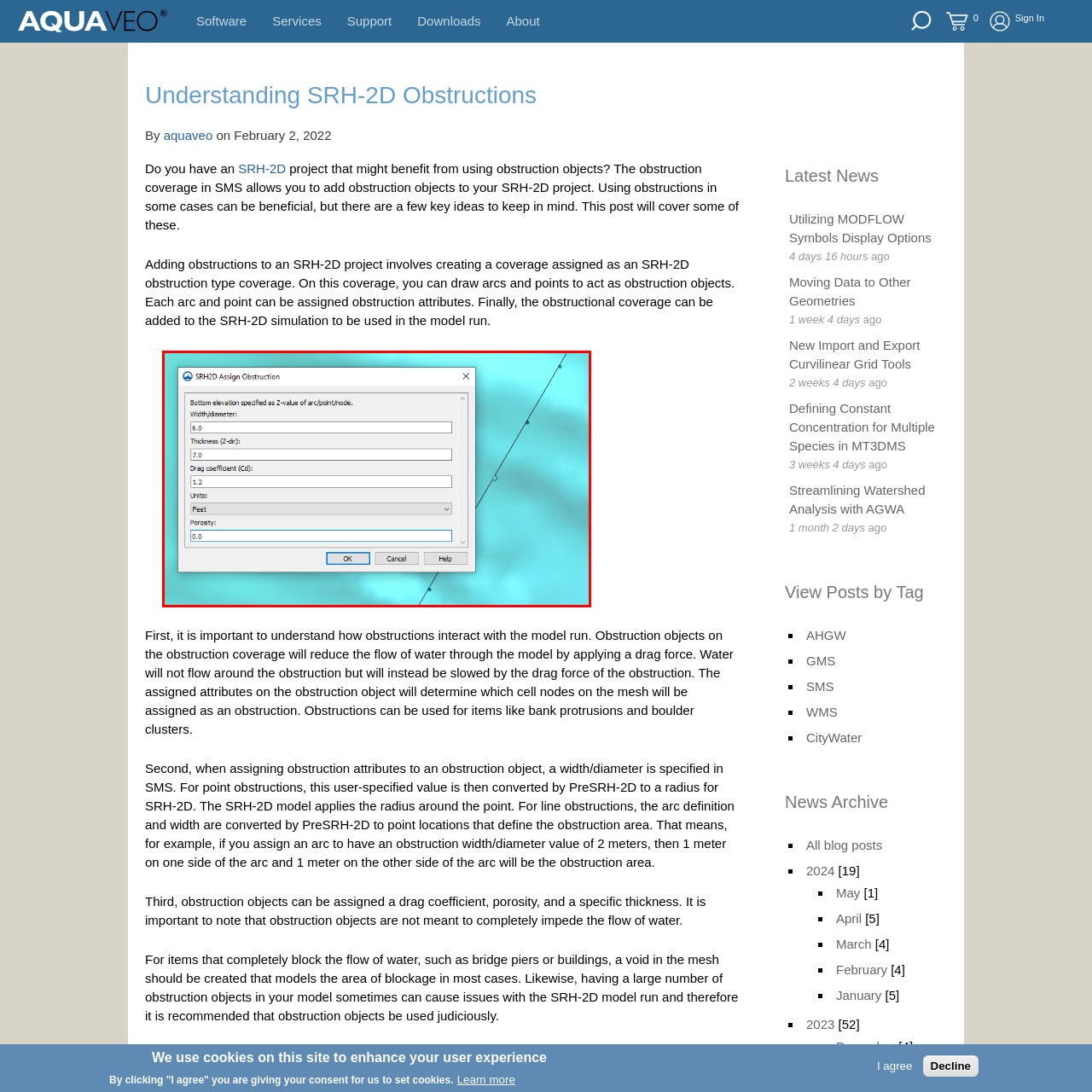What is the significance of the turquoise gradient in the background?
Inspect the image surrounded by the red bounding box and answer the question using a single word or a short phrase.

Indicates water or fluid simulation